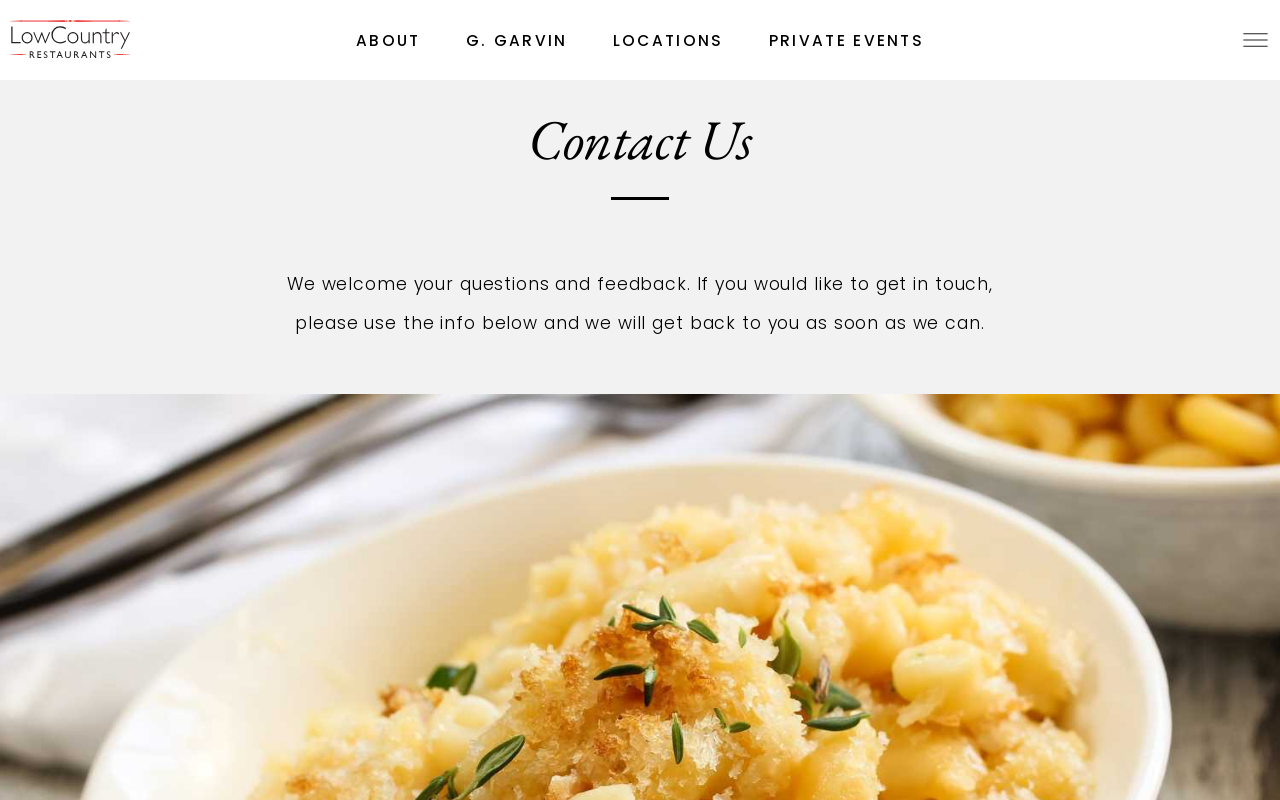Identify the bounding box for the described UI element: "g. garvin".

[0.348, 0.019, 0.459, 0.065]